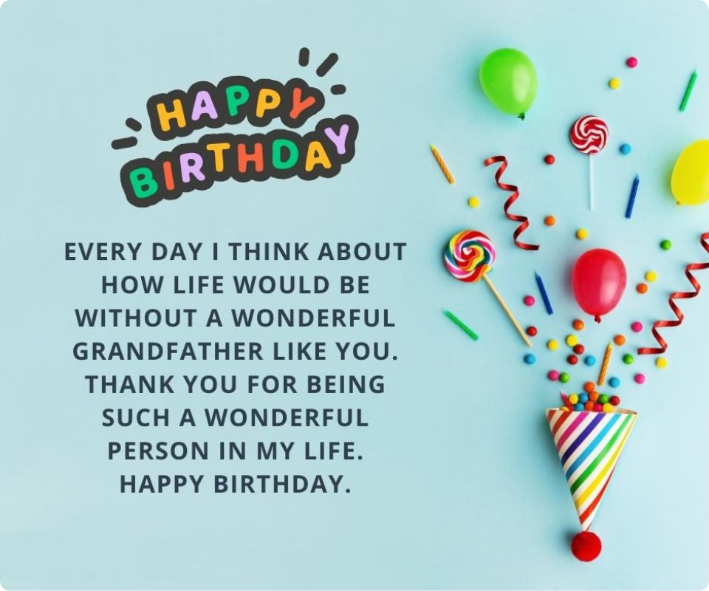Answer the following inquiry with a single word or phrase:
What is the relationship between the sender and the recipient?

Grandchild and grandfather